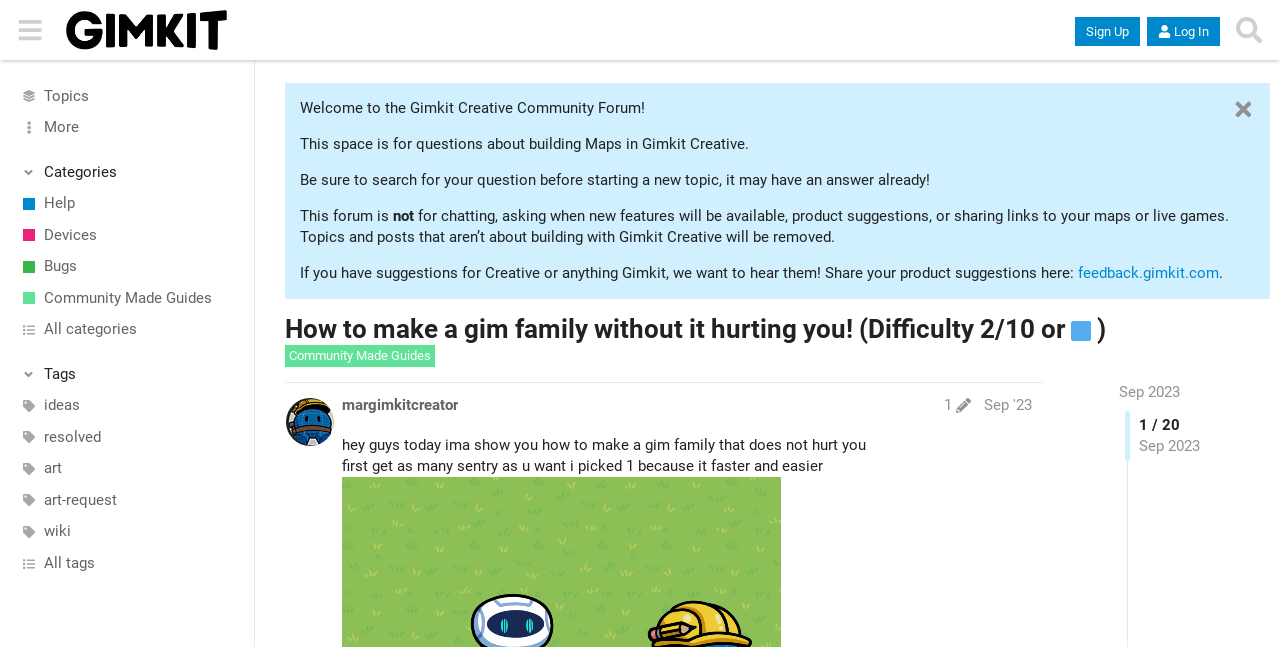Identify the bounding box coordinates of the element that should be clicked to fulfill this task: "Click the 'Sign Up' button". The coordinates should be provided as four float numbers between 0 and 1, i.e., [left, top, right, bottom].

[0.84, 0.026, 0.89, 0.071]